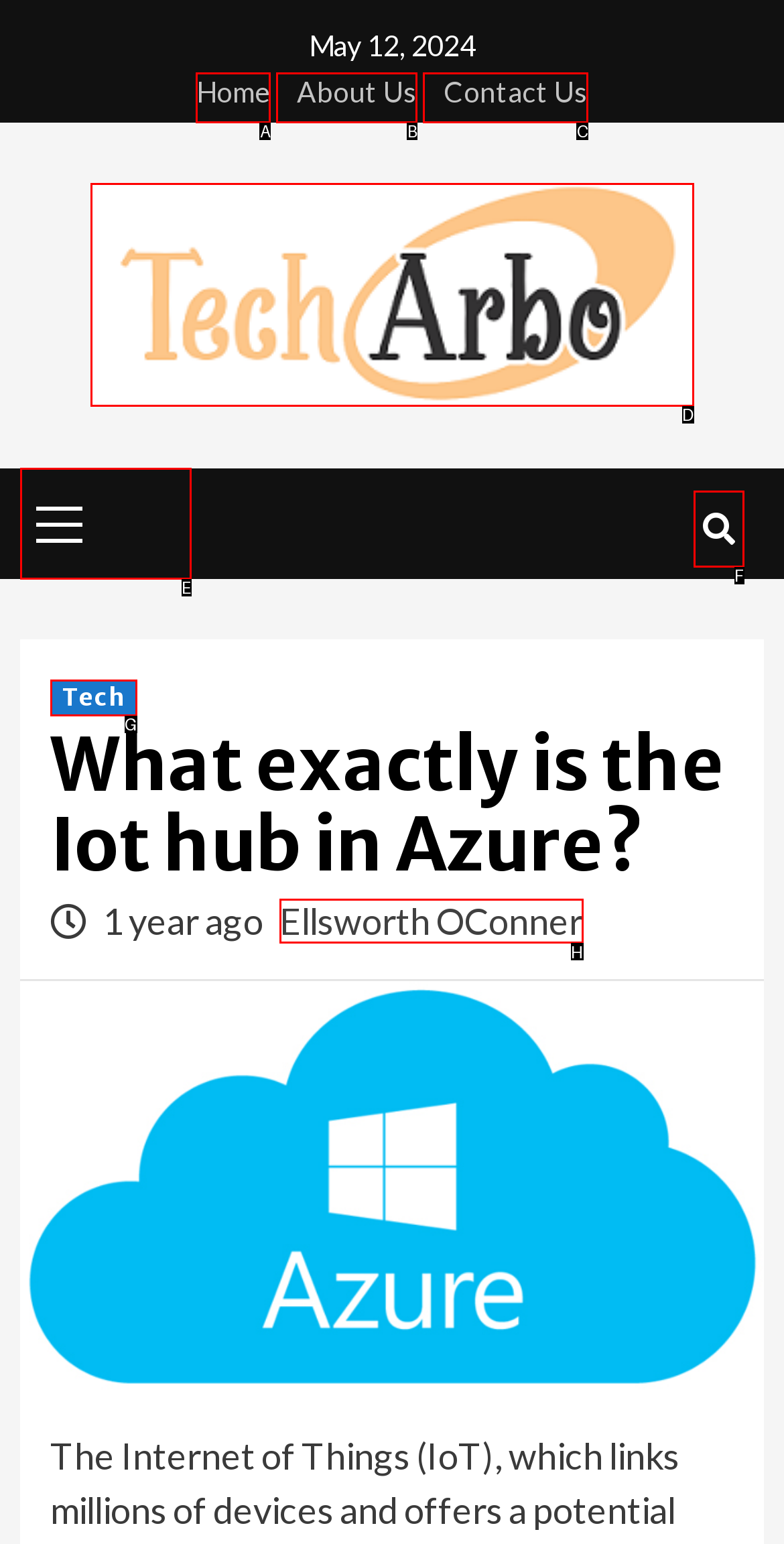Figure out which option to click to perform the following task: view primary menu
Provide the letter of the correct option in your response.

E